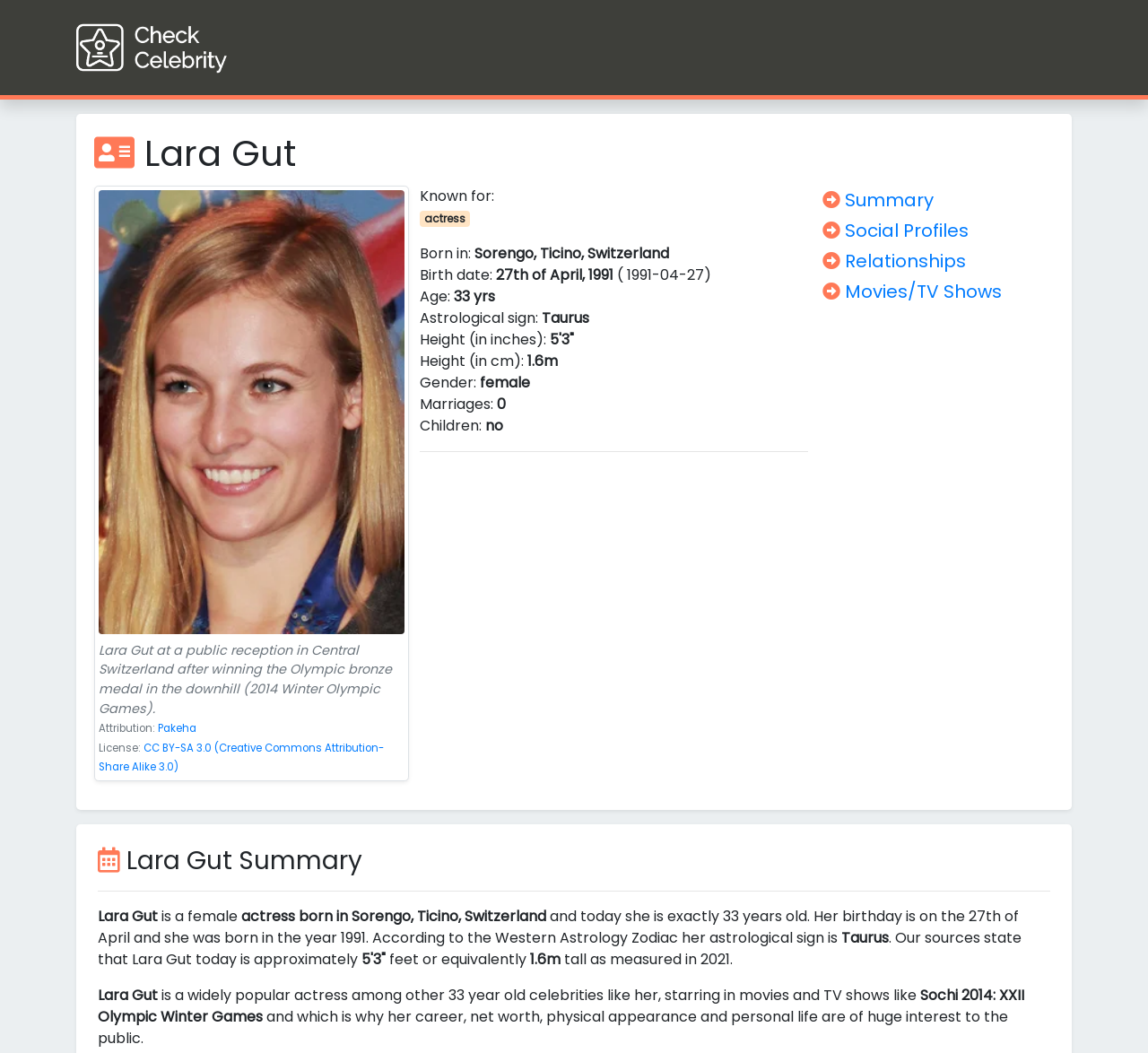Locate the bounding box coordinates of the element's region that should be clicked to carry out the following instruction: "View Lara Gut Summary". The coordinates need to be four float numbers between 0 and 1, i.e., [left, top, right, bottom].

[0.085, 0.803, 0.915, 0.832]